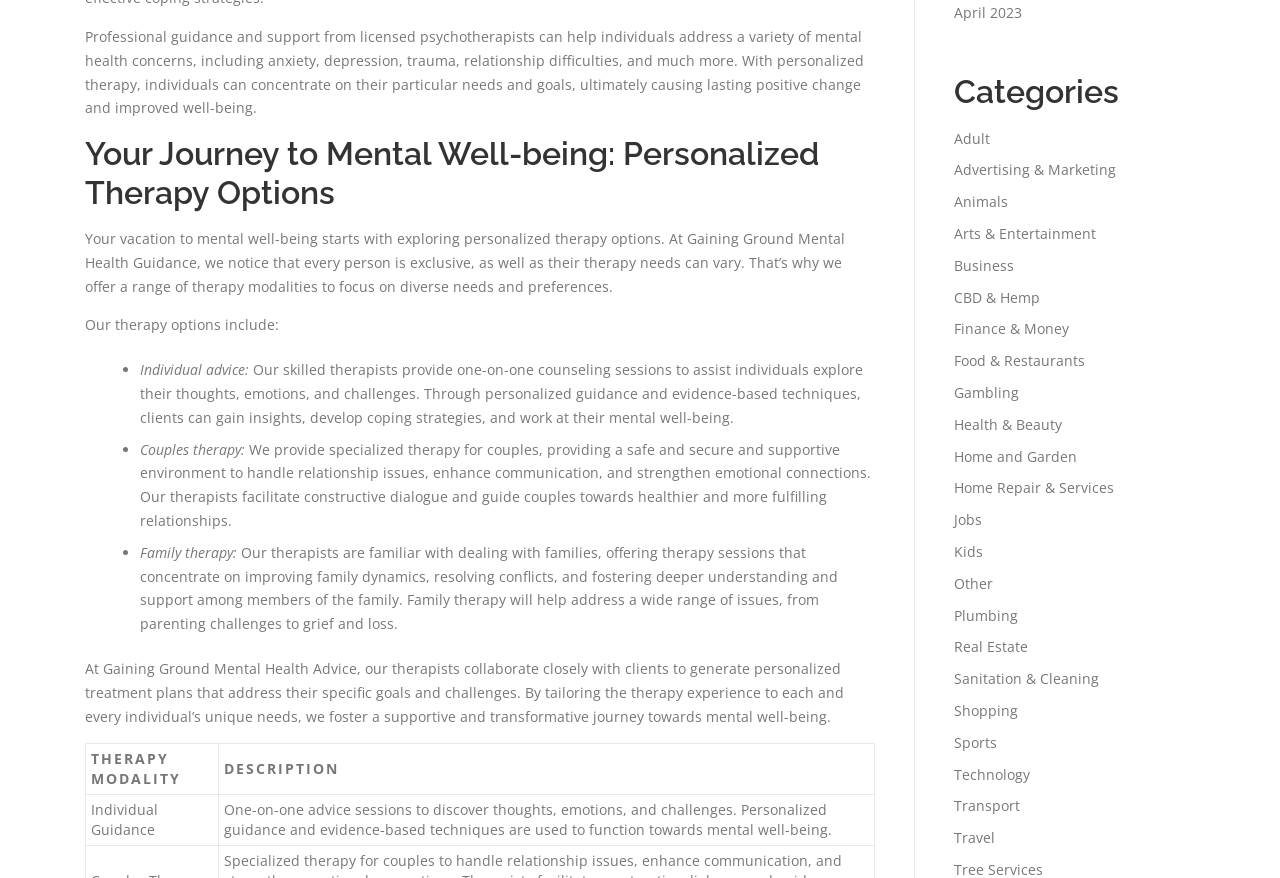Based on the image, give a detailed response to the question: What types of therapy are offered?

The webpage lists three types of therapy options: individual guidance, couples therapy, and family therapy, each with a brief description of what to expect from these sessions.